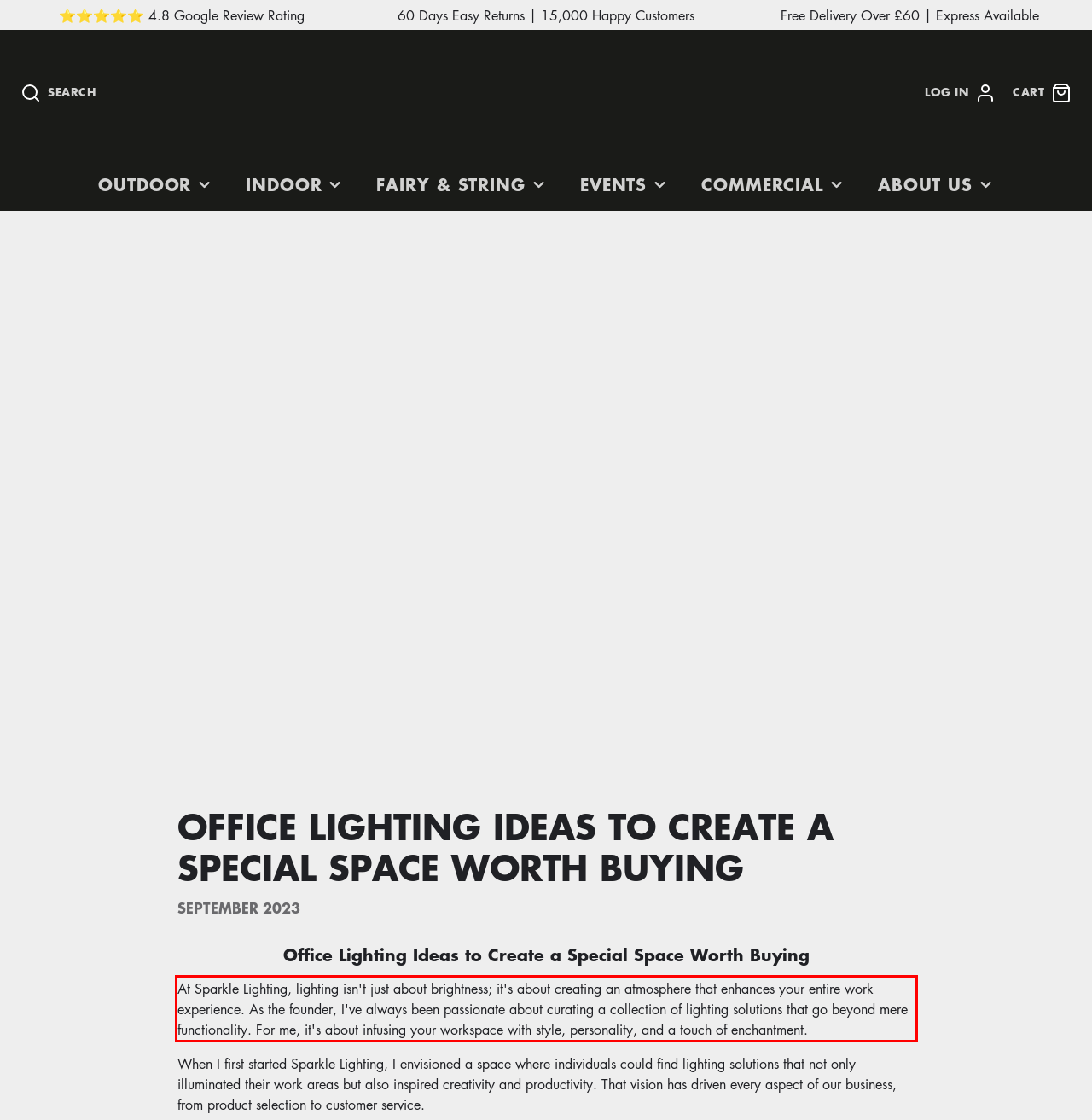Given a screenshot of a webpage with a red bounding box, please identify and retrieve the text inside the red rectangle.

At Sparkle Lighting, lighting isn't just about brightness; it's about creating an atmosphere that enhances your entire work experience. As the founder, I've always been passionate about curating a collection of lighting solutions that go beyond mere functionality. For me, it's about infusing your workspace with style, personality, and a touch of enchantment.